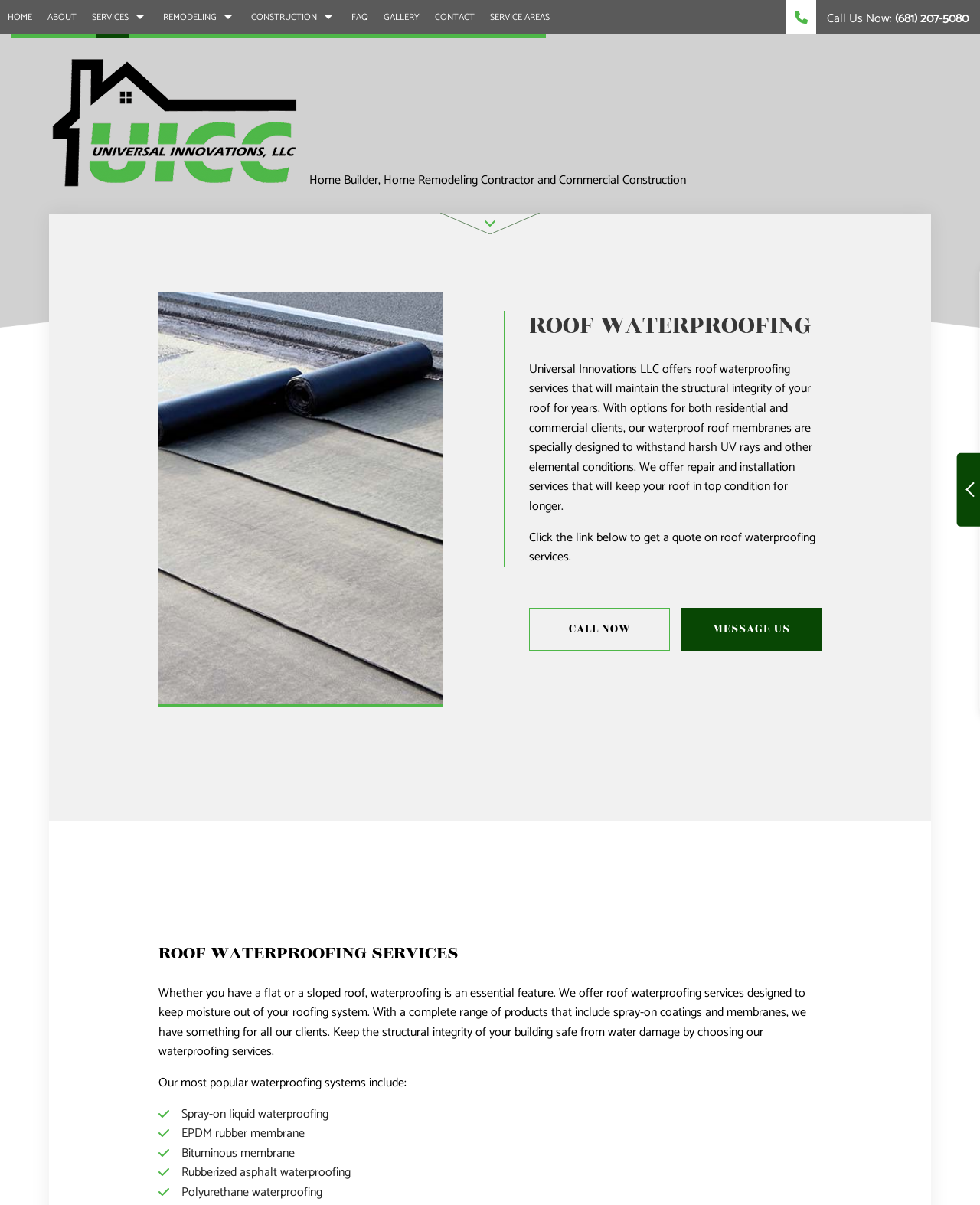Give a detailed account of the webpage.

This webpage is about Universal Innovations LLC, a company that provides various services including roof waterproofing, carpentry, commercial painting, and more. At the top of the page, there are several links to different sections of the website, including "HOME", "ABOUT", "SERVICES", "REMODELING", "CONSTRUCTION", "FAQ", "GALLERY", "CONTACT", and "SERVICE AREAS". 

Below the navigation links, there is a heading that reads "Universal Innovations LLC" with an image and a link to the company's homepage. Next to it, there is a brief description of the company, stating that it is a home builder, home remodeling contractor, and commercial construction company.

The main content of the page is focused on roof waterproofing services. There is a heading that reads "ROOF WATERPROOFING" followed by a paragraph describing the importance of waterproofing and the services offered by Universal Innovations LLC. The company provides repair and installation services for both residential and commercial clients, using specially designed waterproof roof membranes to withstand harsh weather conditions.

Below this, there are two calls-to-action buttons, "CALL NOW" and "MESSAGE US", allowing visitors to get a quote on roof waterproofing services. Further down, there is another heading that reads "ROOF WATERPROOFING SERVICES" followed by a detailed description of the services offered, including the types of waterproofing systems used, such as spray-on liquid waterproofing, EPDM rubber membrane, and more.

Throughout the page, there are several links to other services offered by the company, including carpentry, commercial painting, and remodeling. At the bottom of the page, there is a link to call the company directly, with the phone number (681) 207-5080.